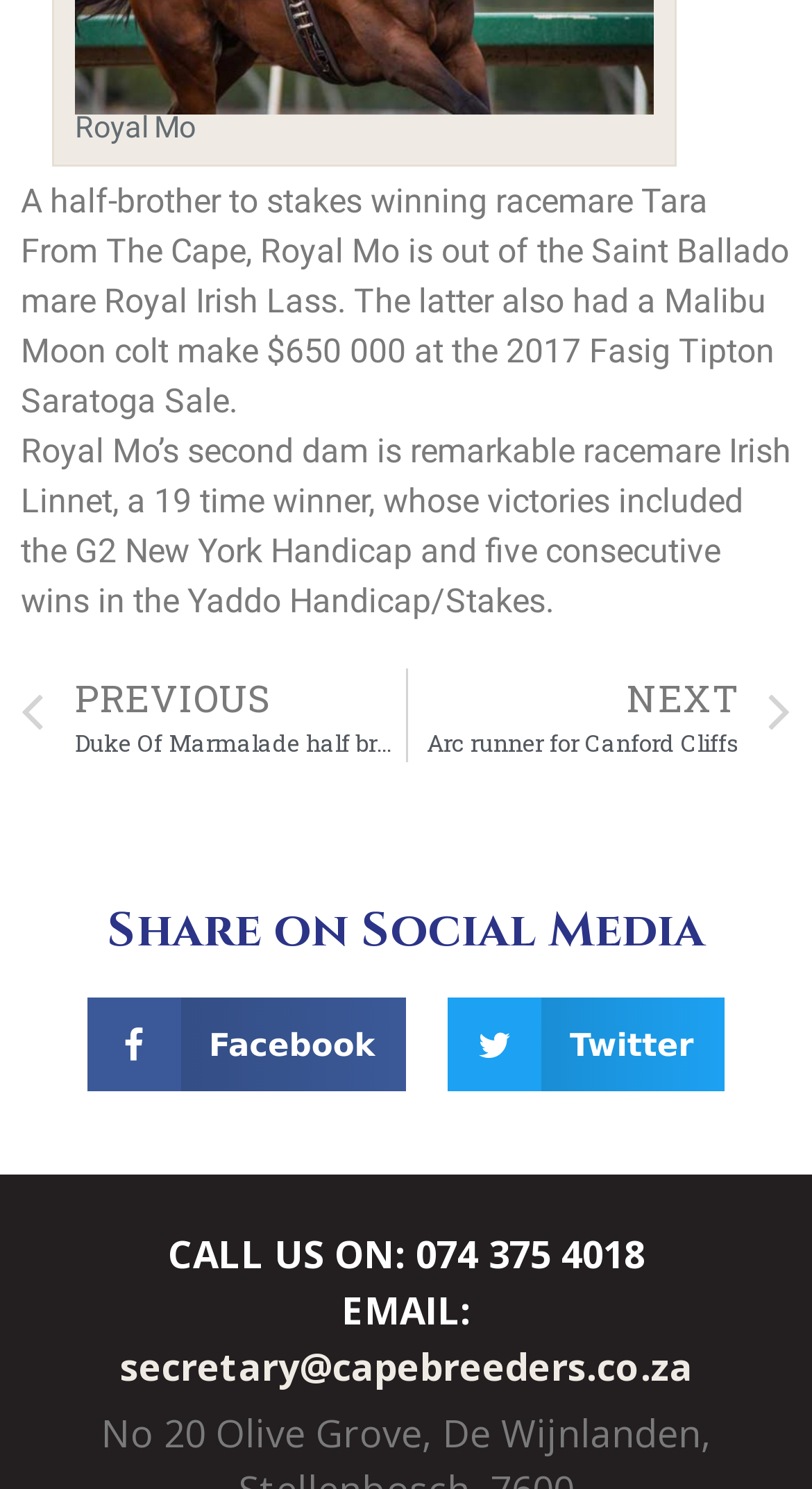What is the phone number to call?
Utilize the image to construct a detailed and well-explained answer.

The phone number is displayed at the bottom of the page, 'CALL US ON: 074 375 4018'.